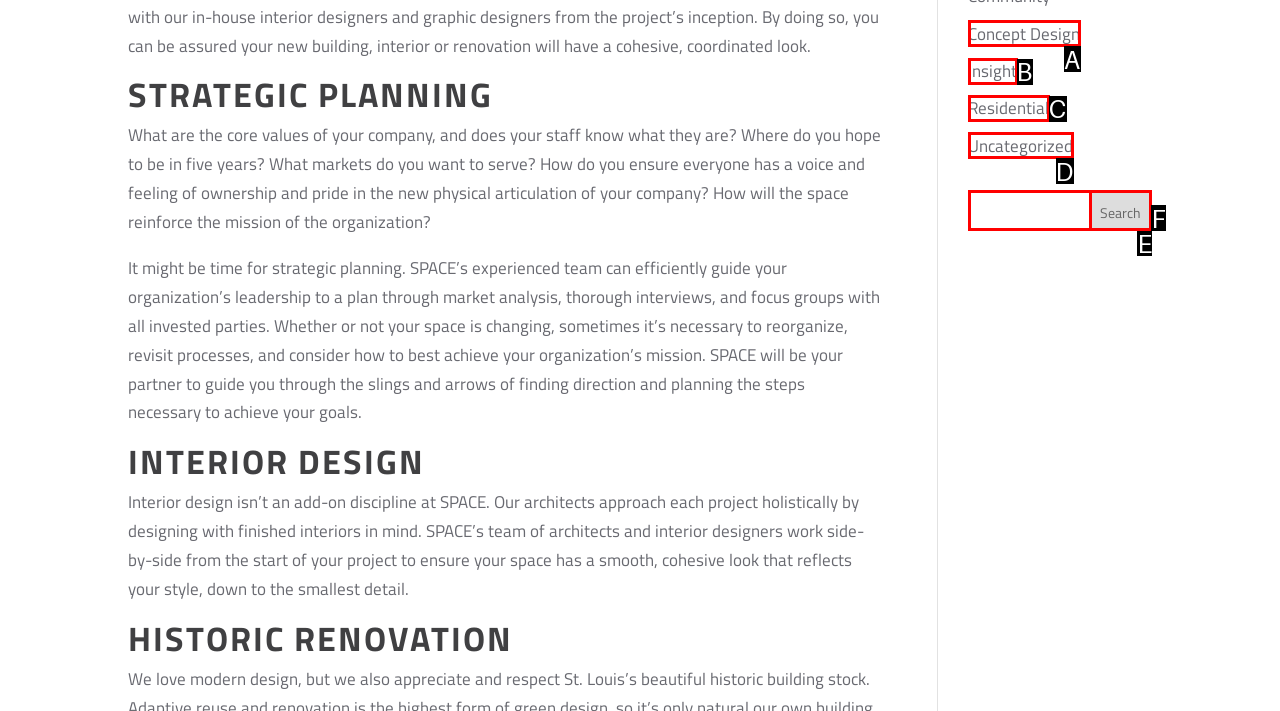Determine which UI element matches this description: Uncategorized
Reply with the appropriate option's letter.

D